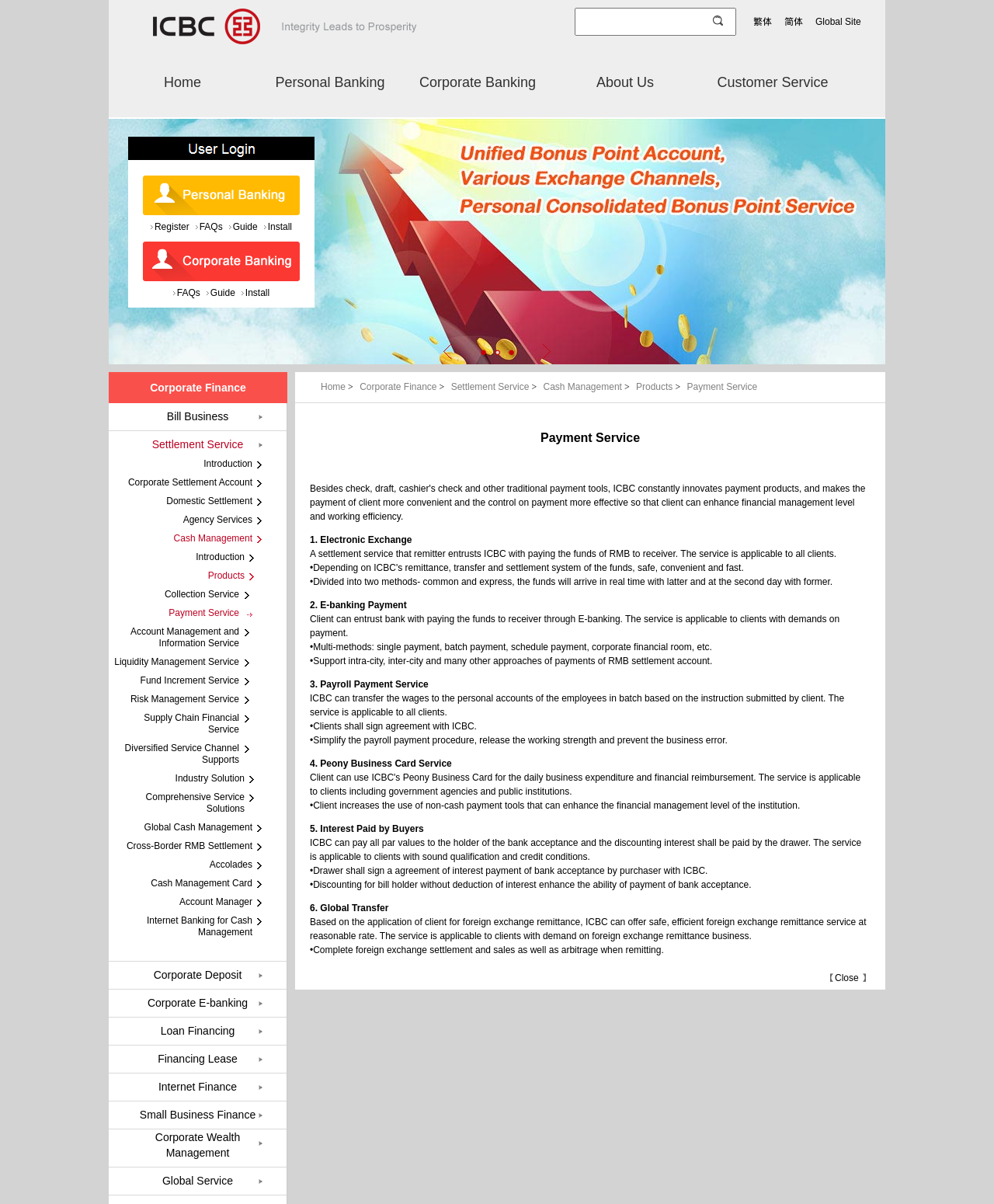How many methods are there in Electronic Exchange?
Answer with a single word or phrase, using the screenshot for reference.

Two